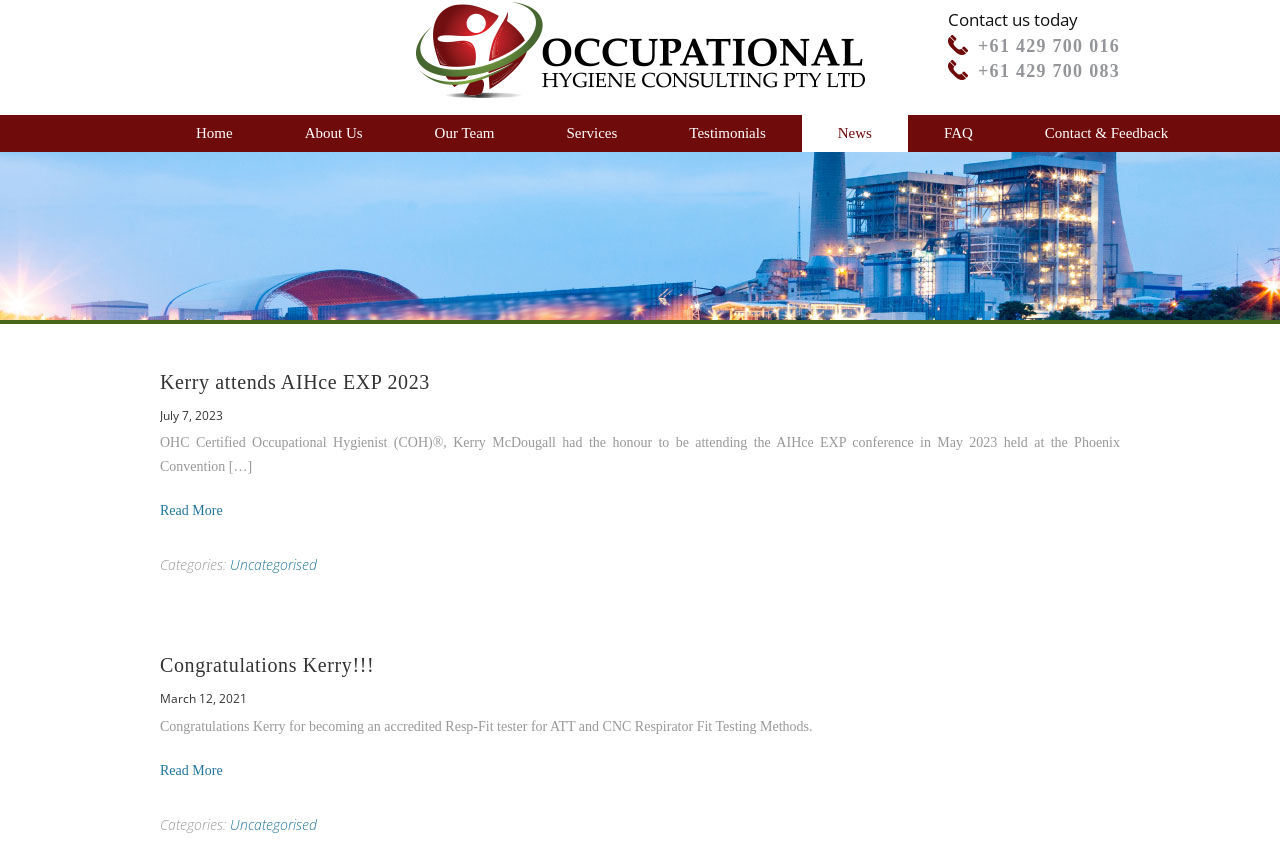What is the date of the article 'Congratulations Kerry!!!'?
Please answer the question as detailed as possible based on the image.

I looked at the article section of the webpage and found the article 'Congratulations Kerry!!!' with the date March 12, 2021.